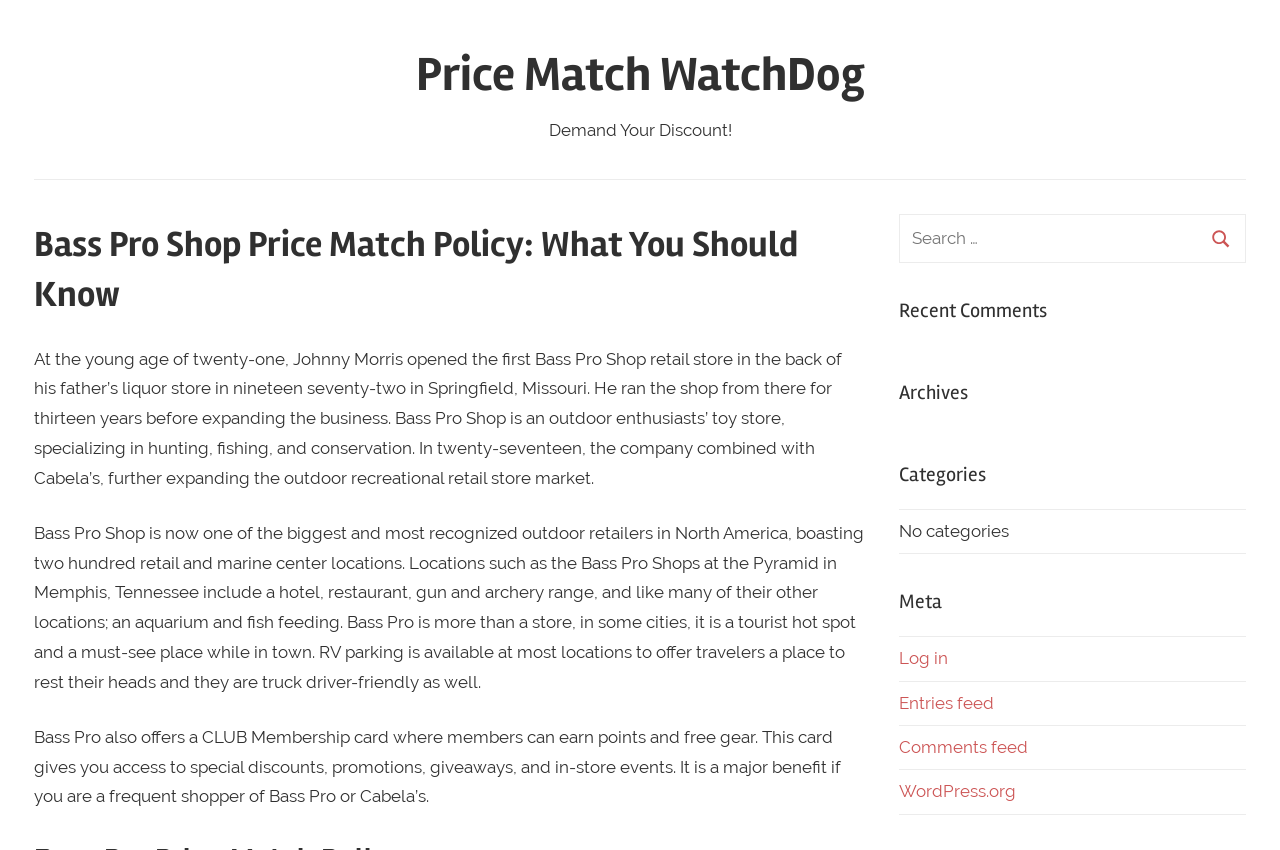Give a succinct answer to this question in a single word or phrase: 
What is Bass Pro Shop?

Outdoor recreational retail store